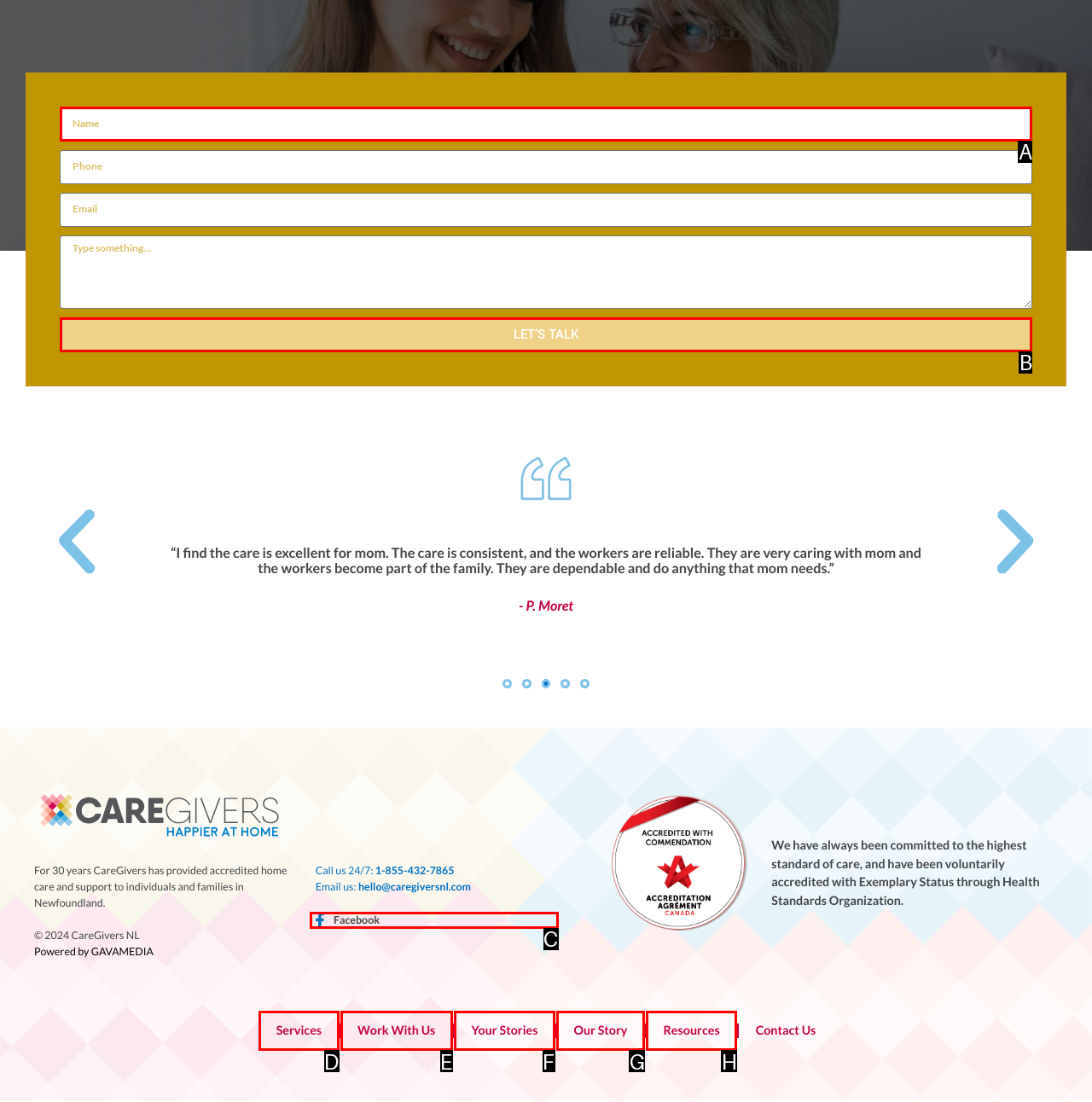What option should you select to complete this task: Enter your name? Indicate your answer by providing the letter only.

A